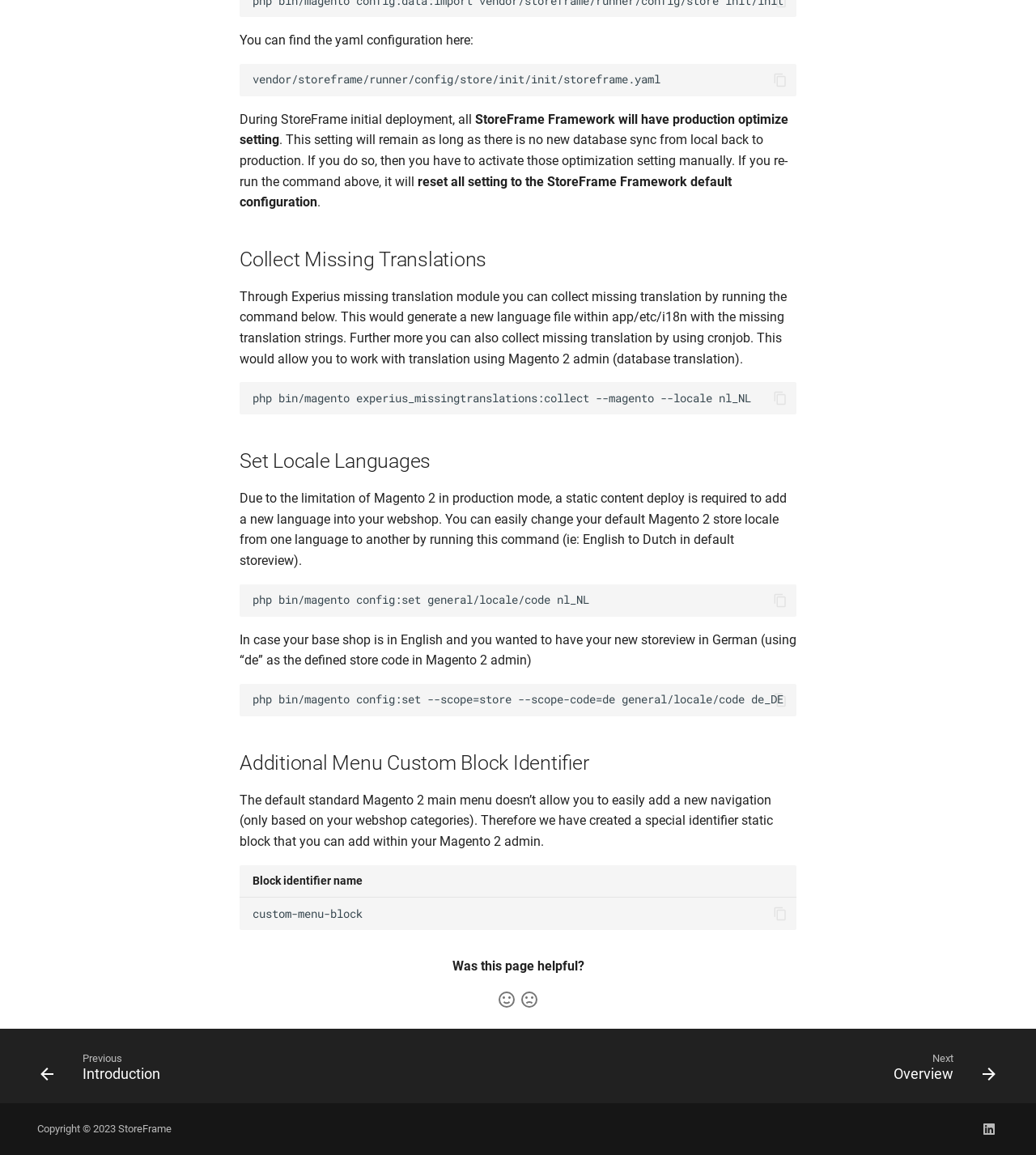What is the copyright year of StoreFrame?
Answer the question with a thorough and detailed explanation.

The copyright year of StoreFrame is 2023, as indicated at the bottom of the webpage.